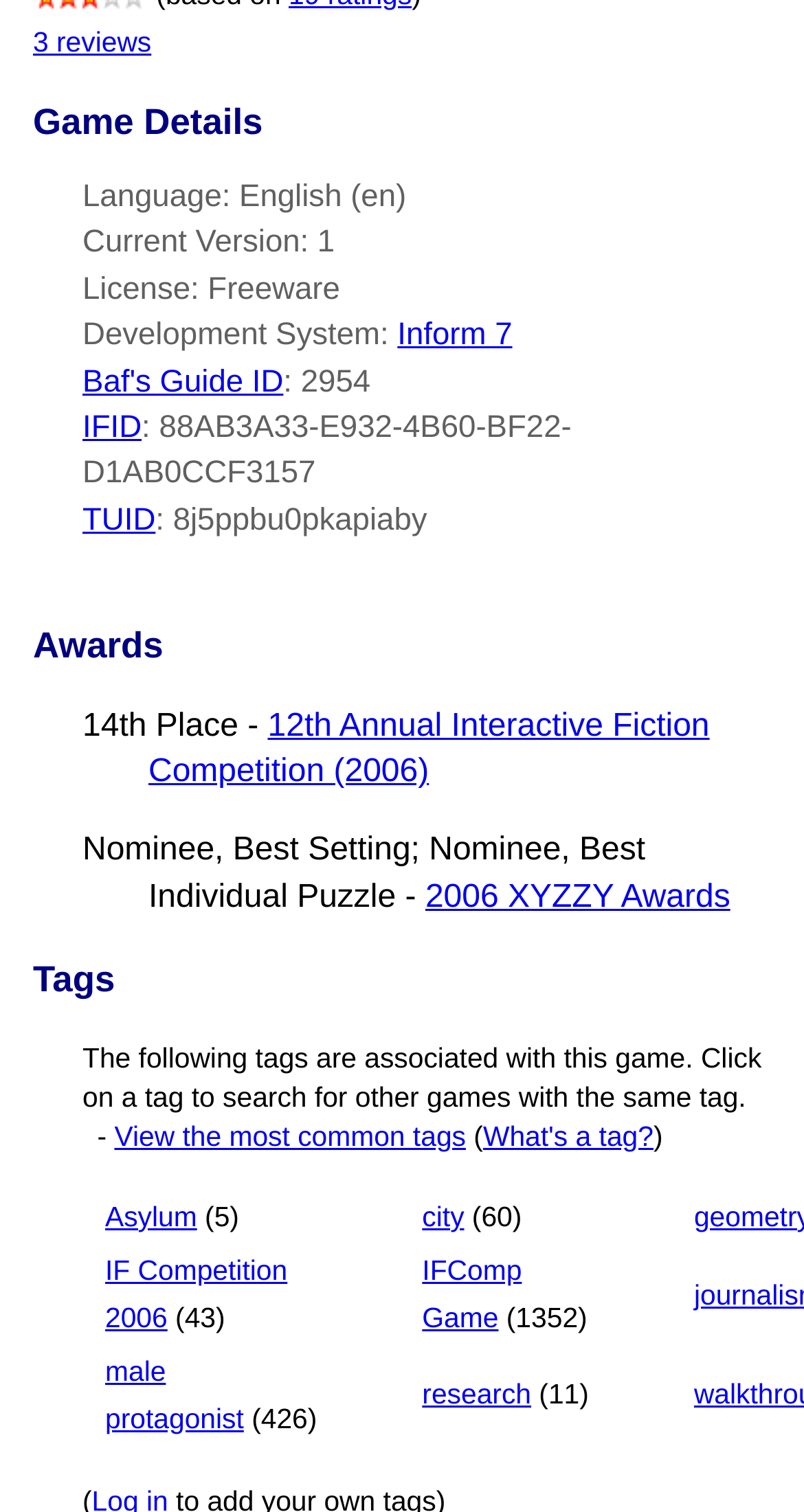Could you determine the bounding box coordinates of the clickable element to complete the instruction: "View the most common tags"? Provide the coordinates as four float numbers between 0 and 1, i.e., [left, top, right, bottom].

[0.142, 0.741, 0.579, 0.762]